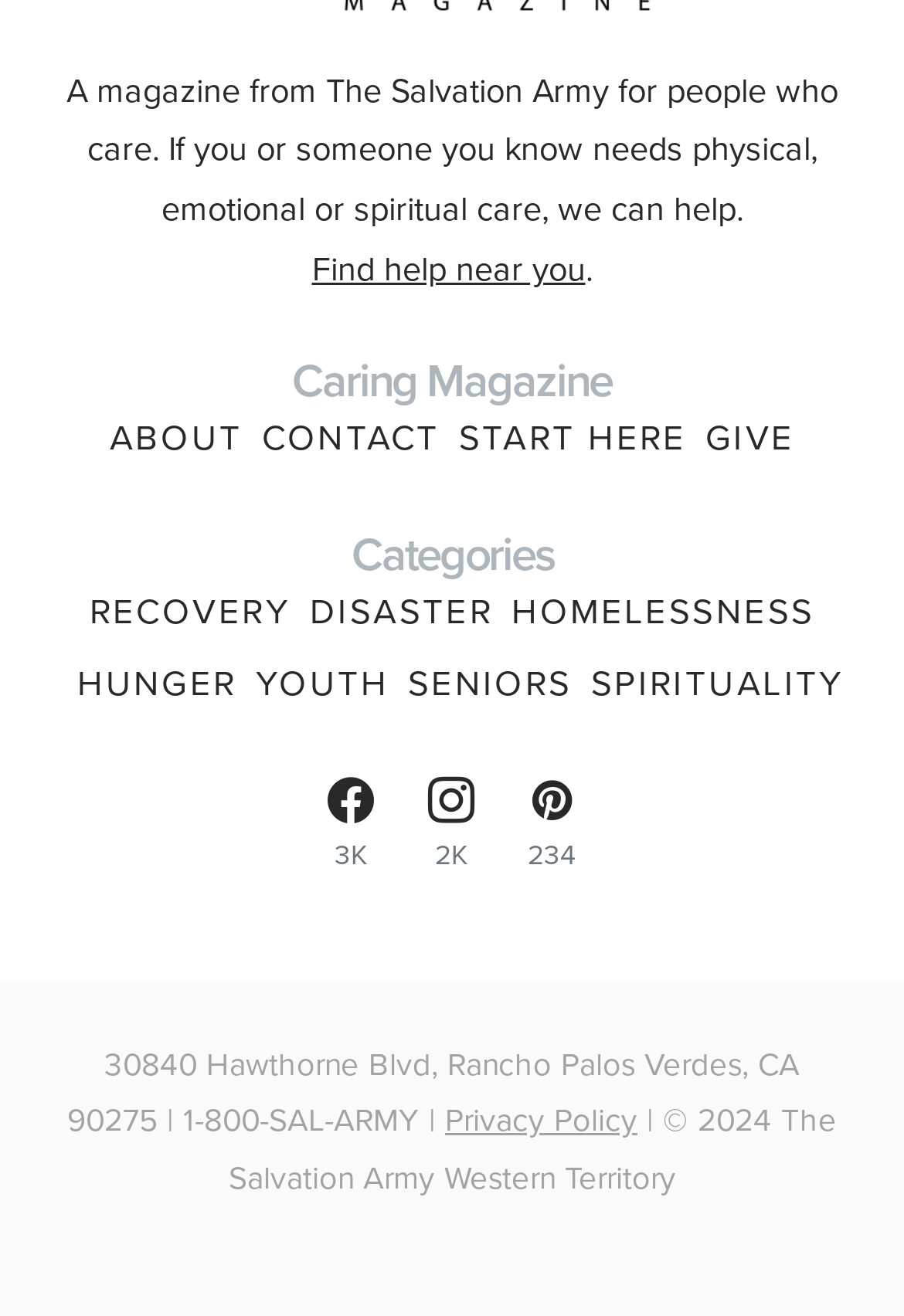Please specify the coordinates of the bounding box for the element that should be clicked to carry out this instruction: "Follow on Facebook". The coordinates must be four float numbers between 0 and 1, formatted as [left, top, right, bottom].

[0.362, 0.589, 0.414, 0.66]